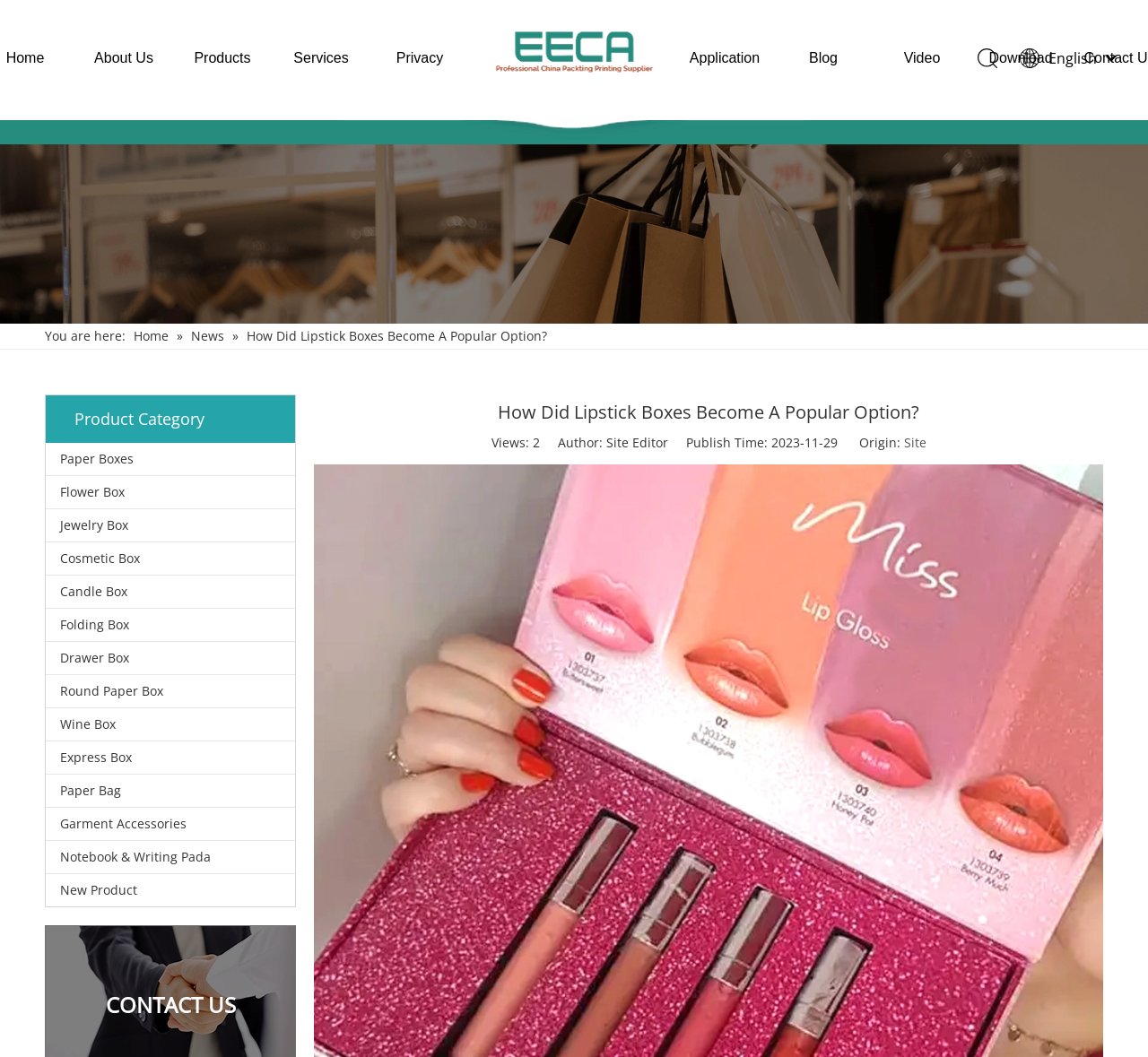Given the description of a UI element: "aria-label="navbg-img"", identify the bounding box coordinates of the matching element in the webpage screenshot.

[0.0, 0.112, 1.0, 0.136]